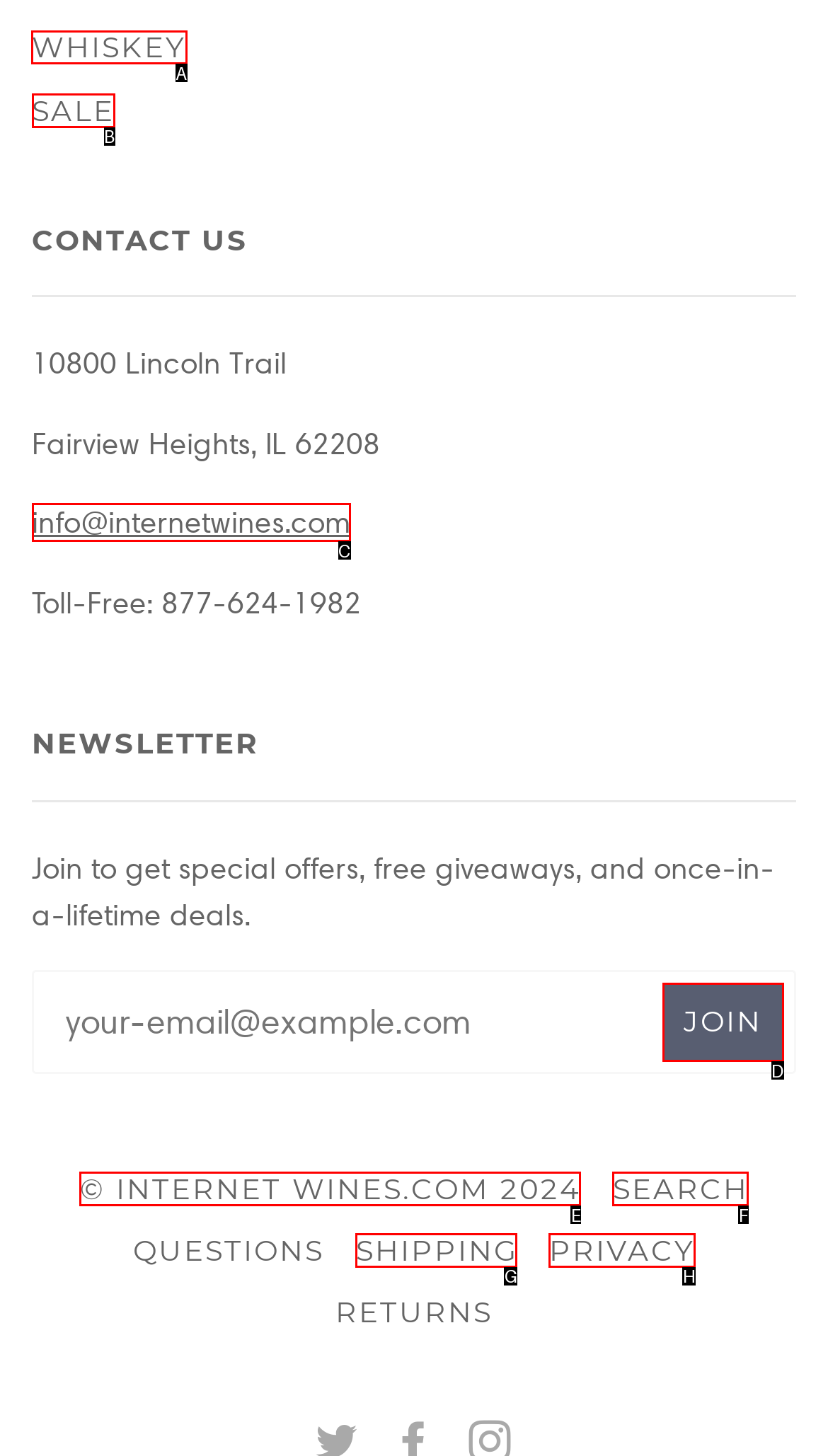Tell me the letter of the UI element to click in order to accomplish the following task: Click on WHISKEY
Answer with the letter of the chosen option from the given choices directly.

A